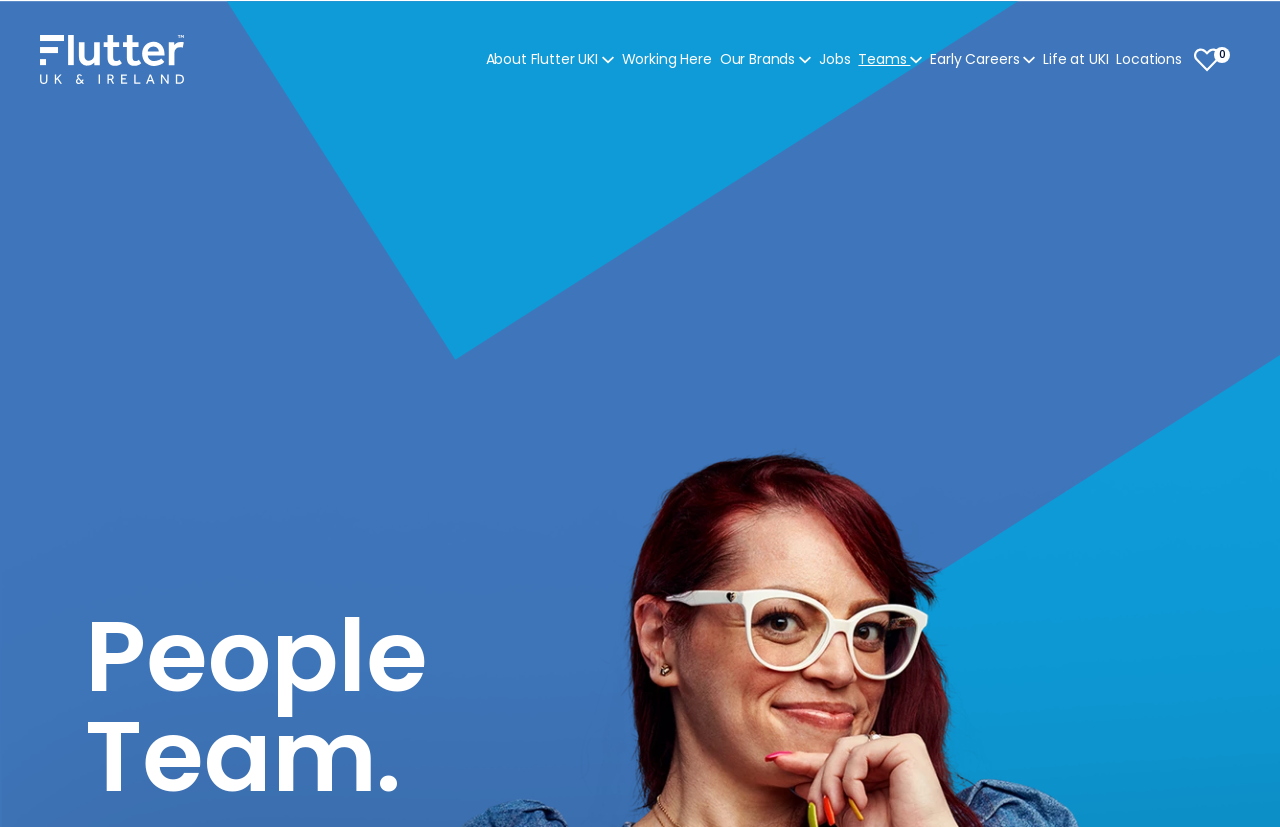What is the logo on the top left corner?
Answer the question with just one word or phrase using the image.

Flutter UK&I header logo